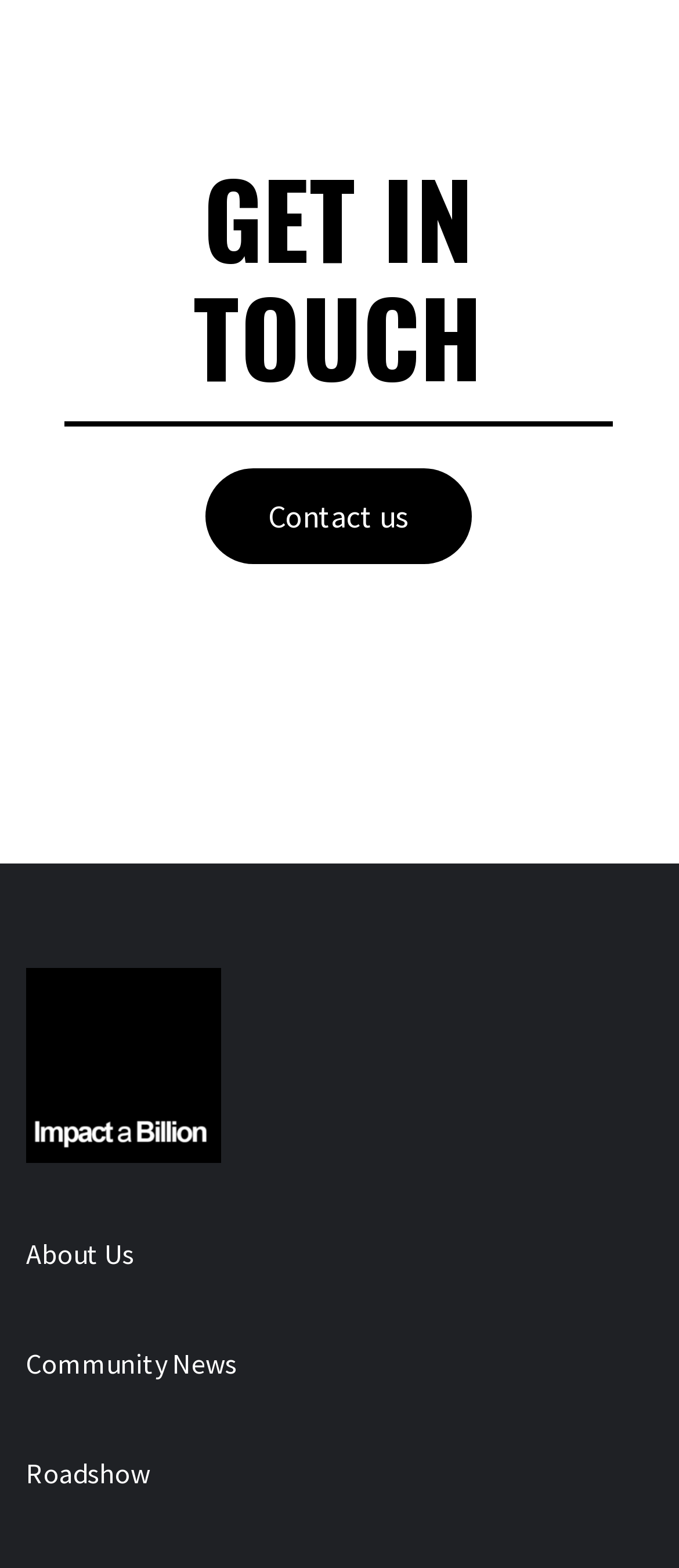Kindly respond to the following question with a single word or a brief phrase: 
How many links are there below the image?

3